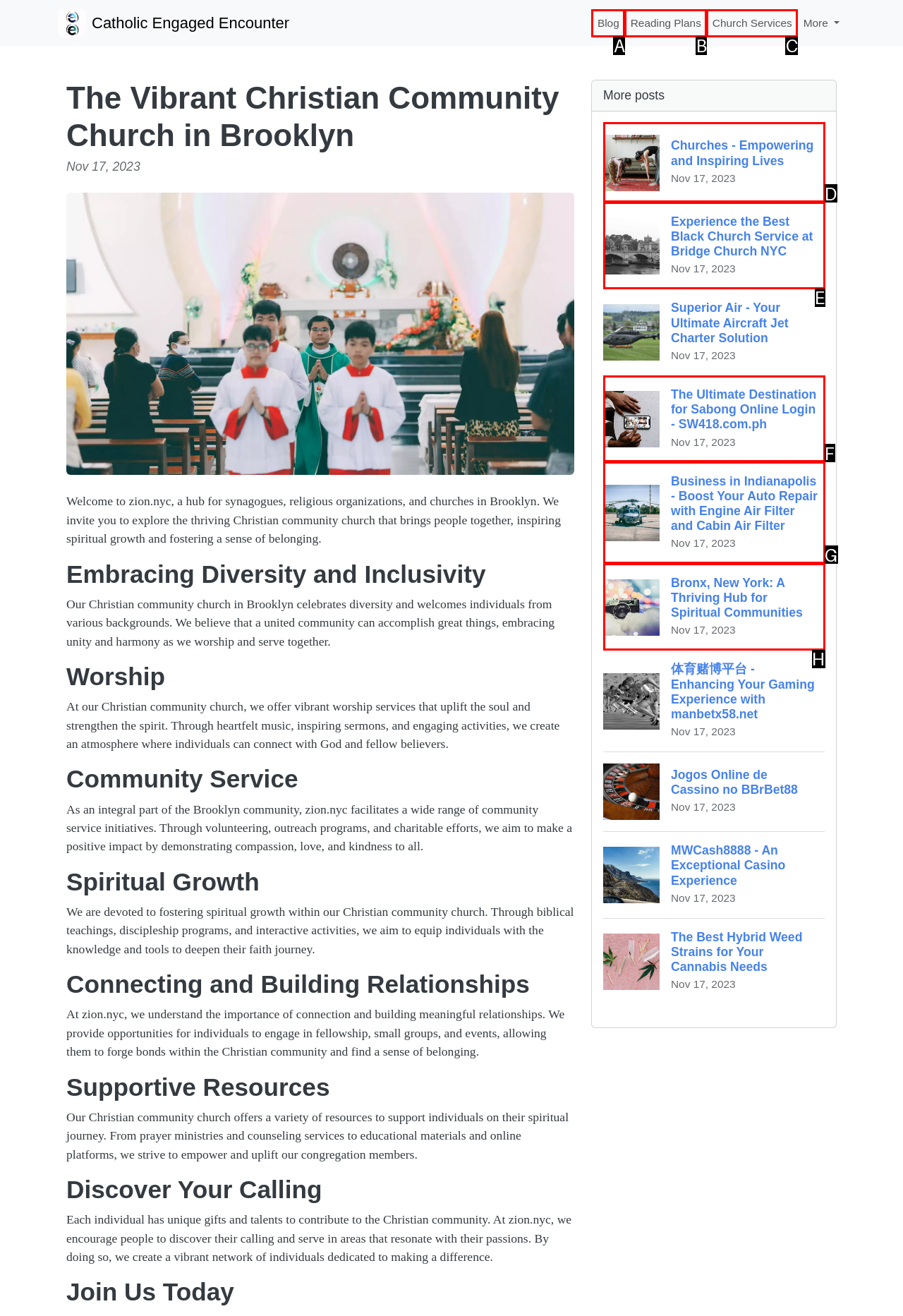Given the description: Reading Plans, identify the matching option. Answer with the corresponding letter.

B